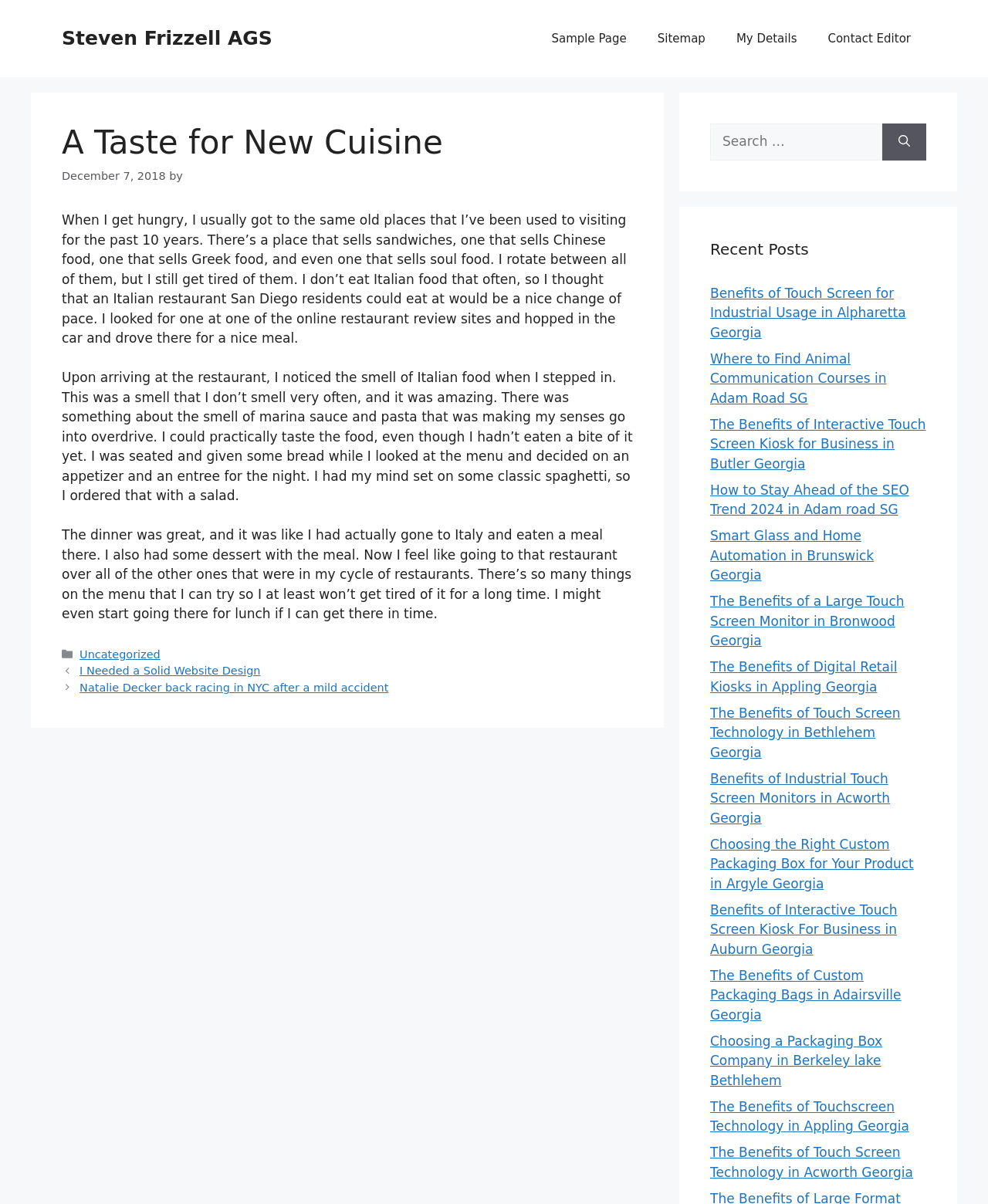Give a one-word or short phrase answer to this question: 
What is the author of the article?

Not specified